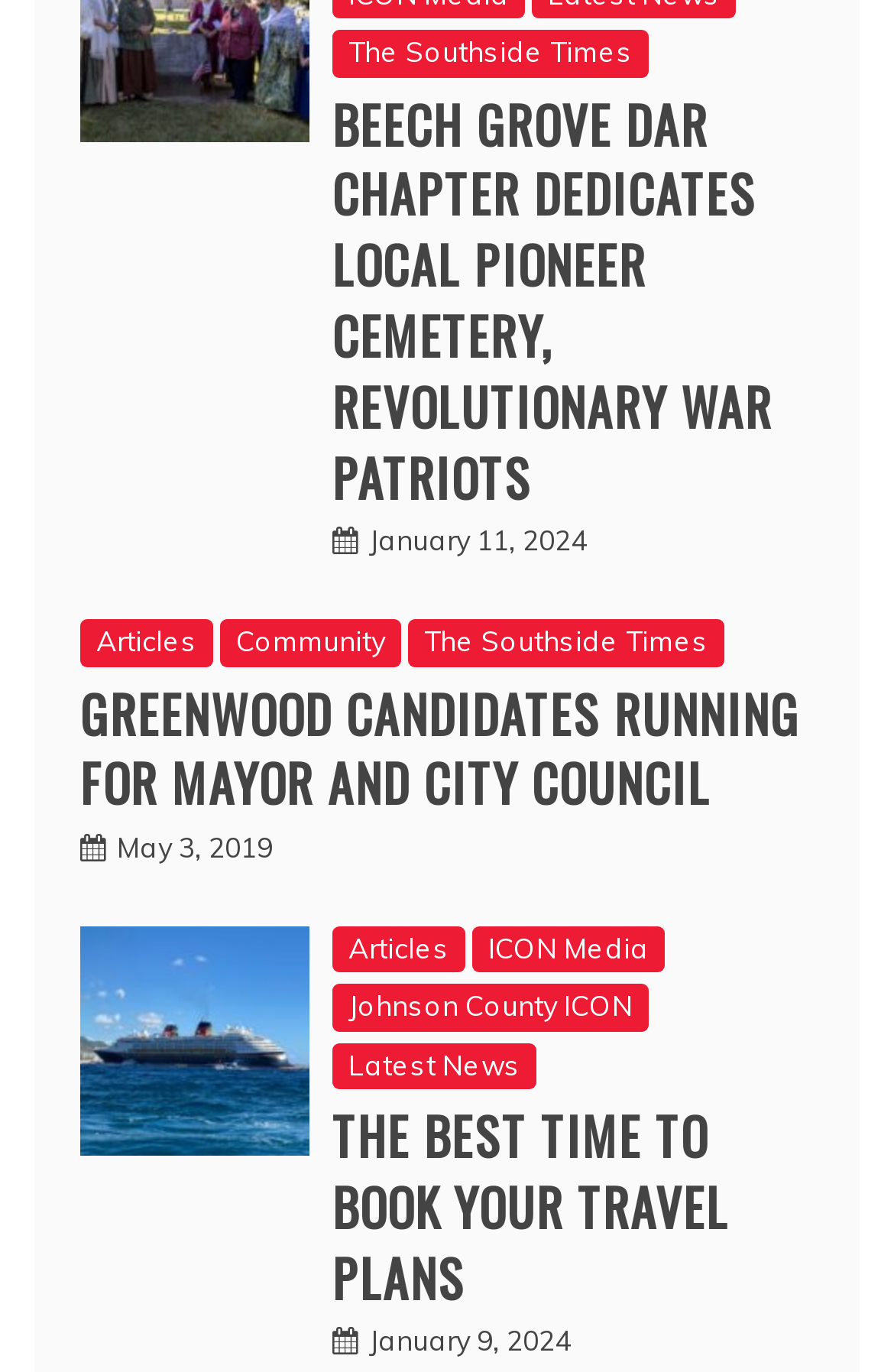Use a single word or phrase to answer the question:
How many categories are listed at the top of the webpage?

3